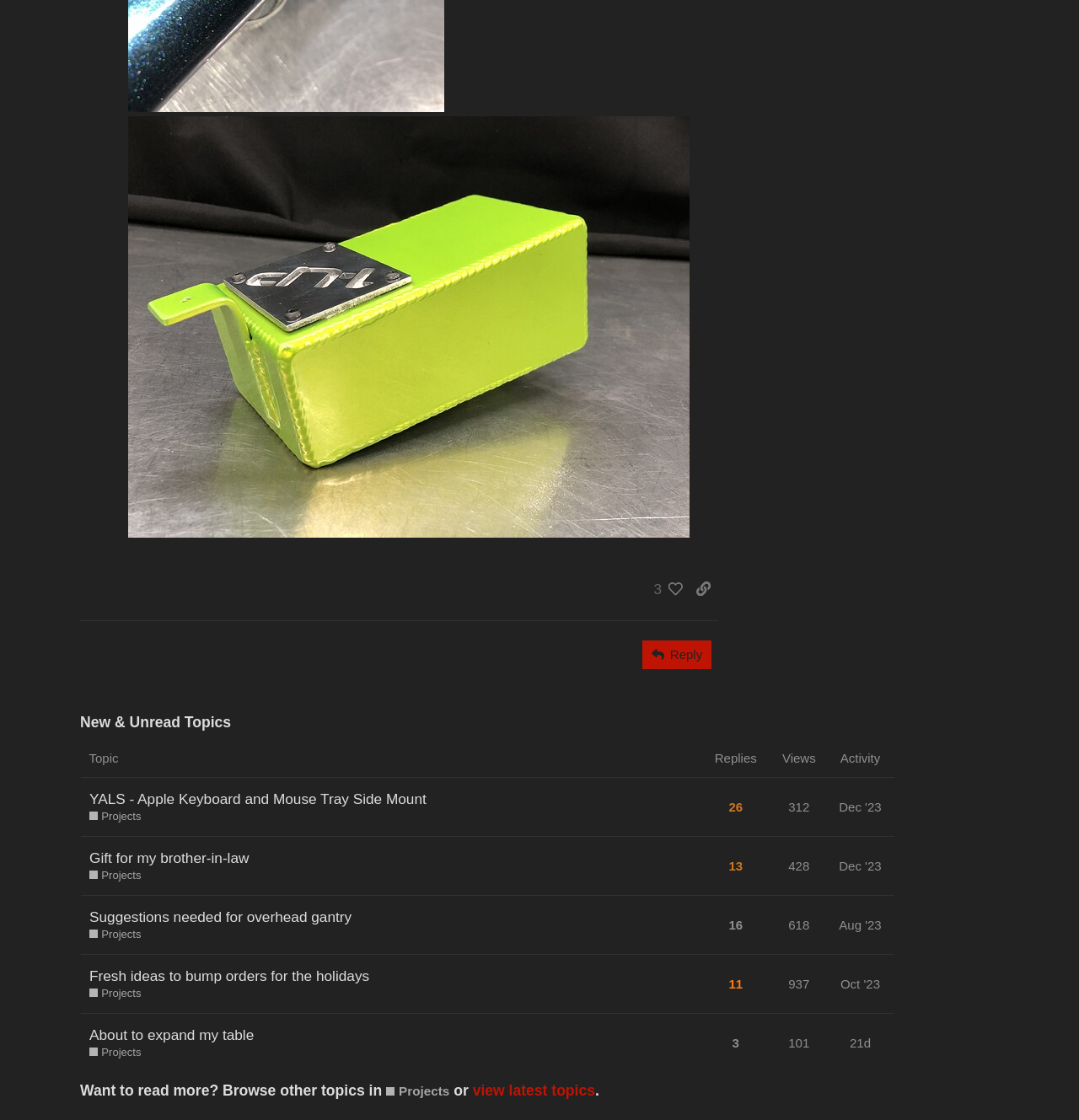Give a short answer using one word or phrase for the question:
What is the date of the last topic in the list?

21d